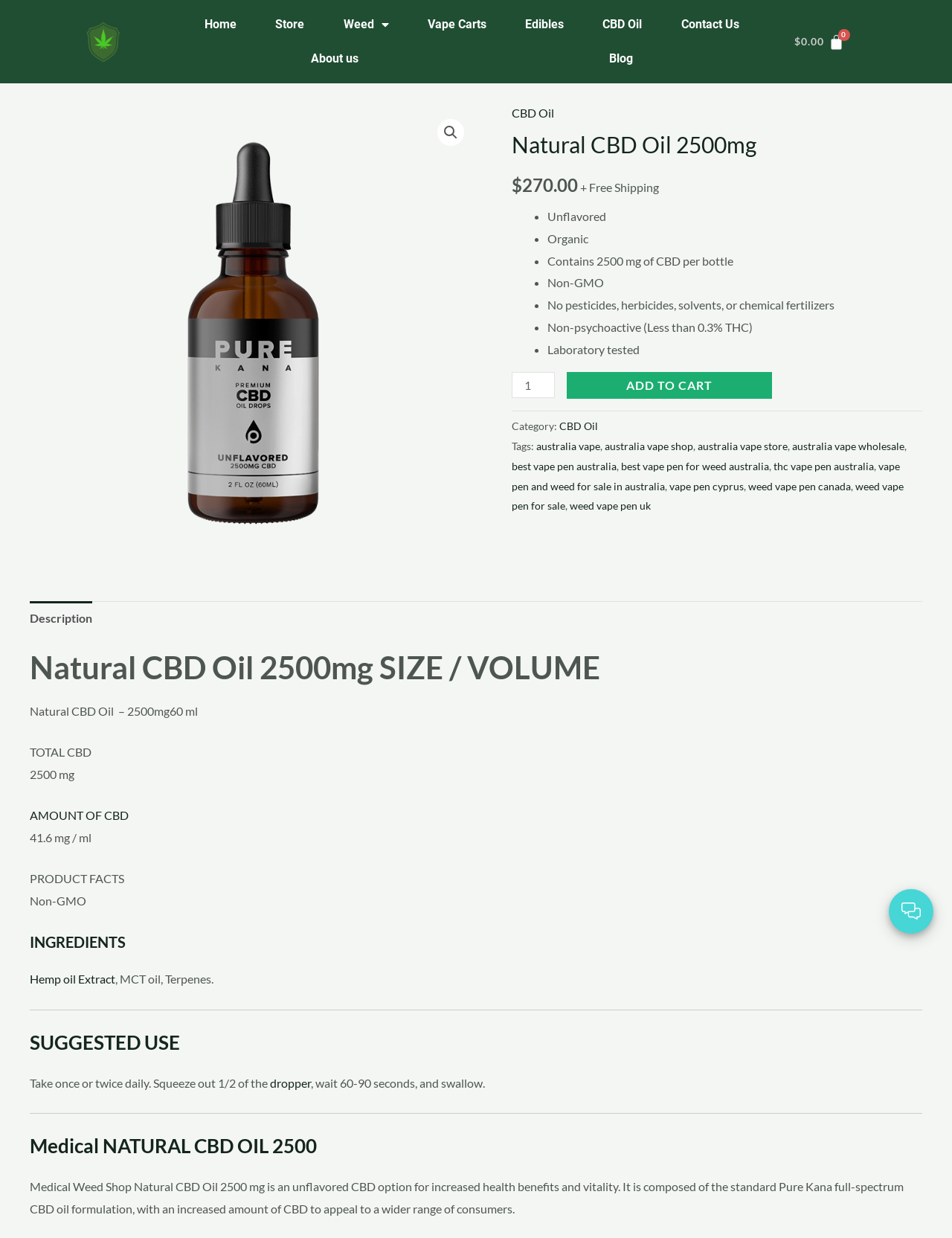Determine the bounding box coordinates for the clickable element required to fulfill the instruction: "Click the 'CBD Oil' link". Provide the coordinates as four float numbers between 0 and 1, i.e., [left, top, right, bottom].

[0.538, 0.085, 0.582, 0.097]